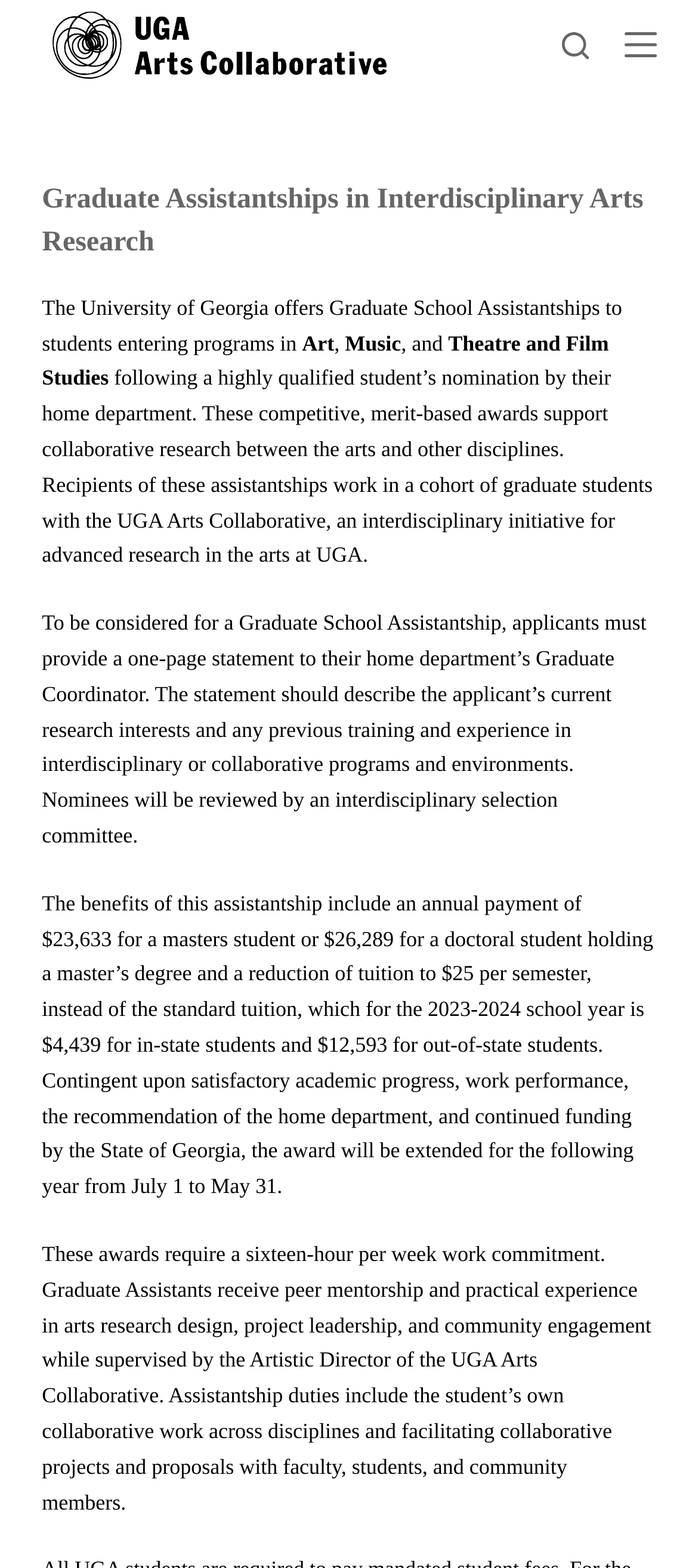Please determine the bounding box coordinates for the UI element described as: "alt="UGA Arts Collaborative"".

[0.06, 0.003, 0.577, 0.054]